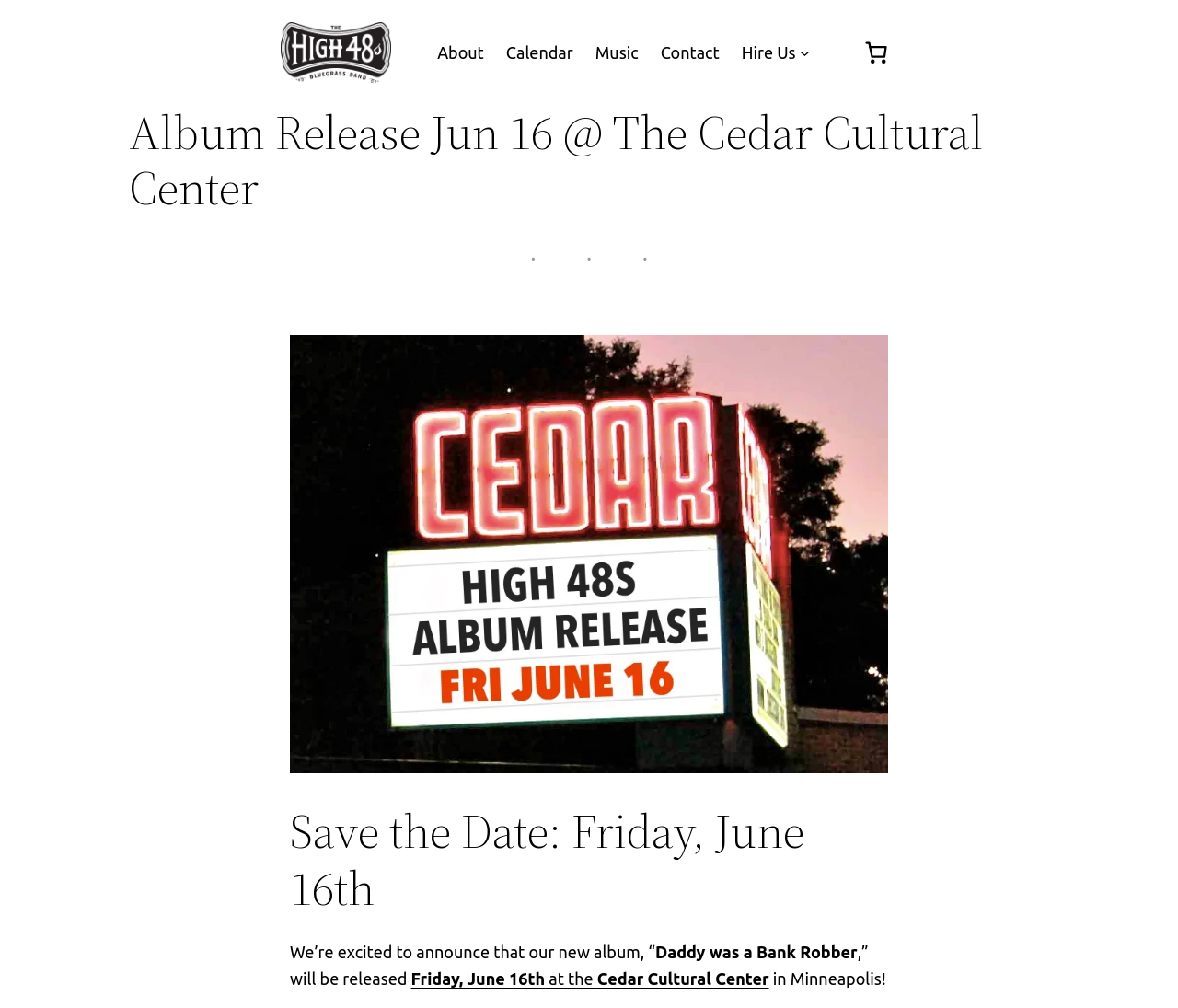Locate the bounding box coordinates of the element I should click to achieve the following instruction: "Check Album Release details".

[0.246, 0.751, 0.754, 0.77]